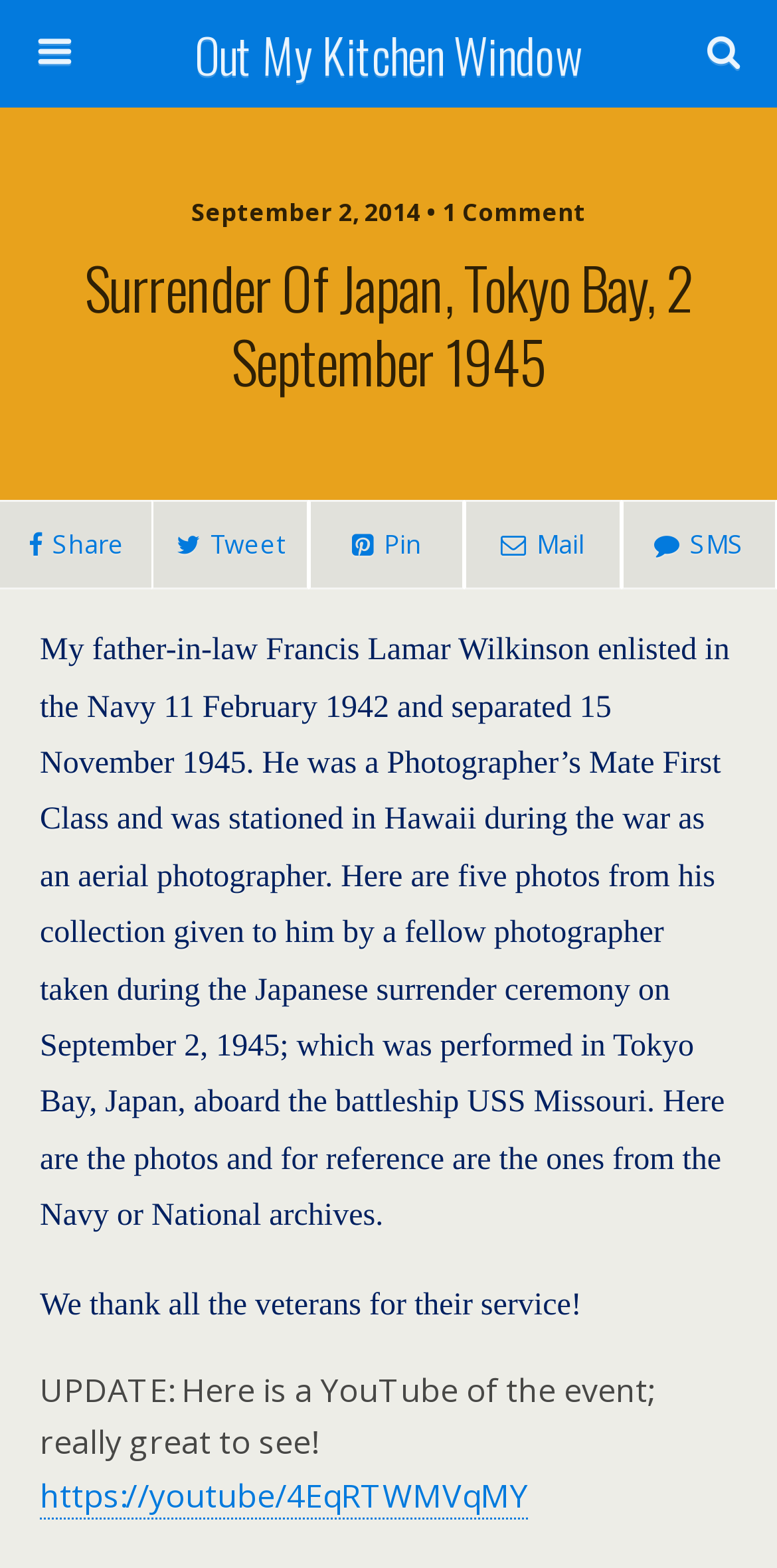Utilize the details in the image to thoroughly answer the following question: What is the name of the battleship where the Japanese surrender ceremony took place?

I found the answer by reading the paragraph that describes the event, which mentions that the Japanese surrender ceremony was performed in Tokyo Bay, Japan, aboard the battleship USS Missouri.